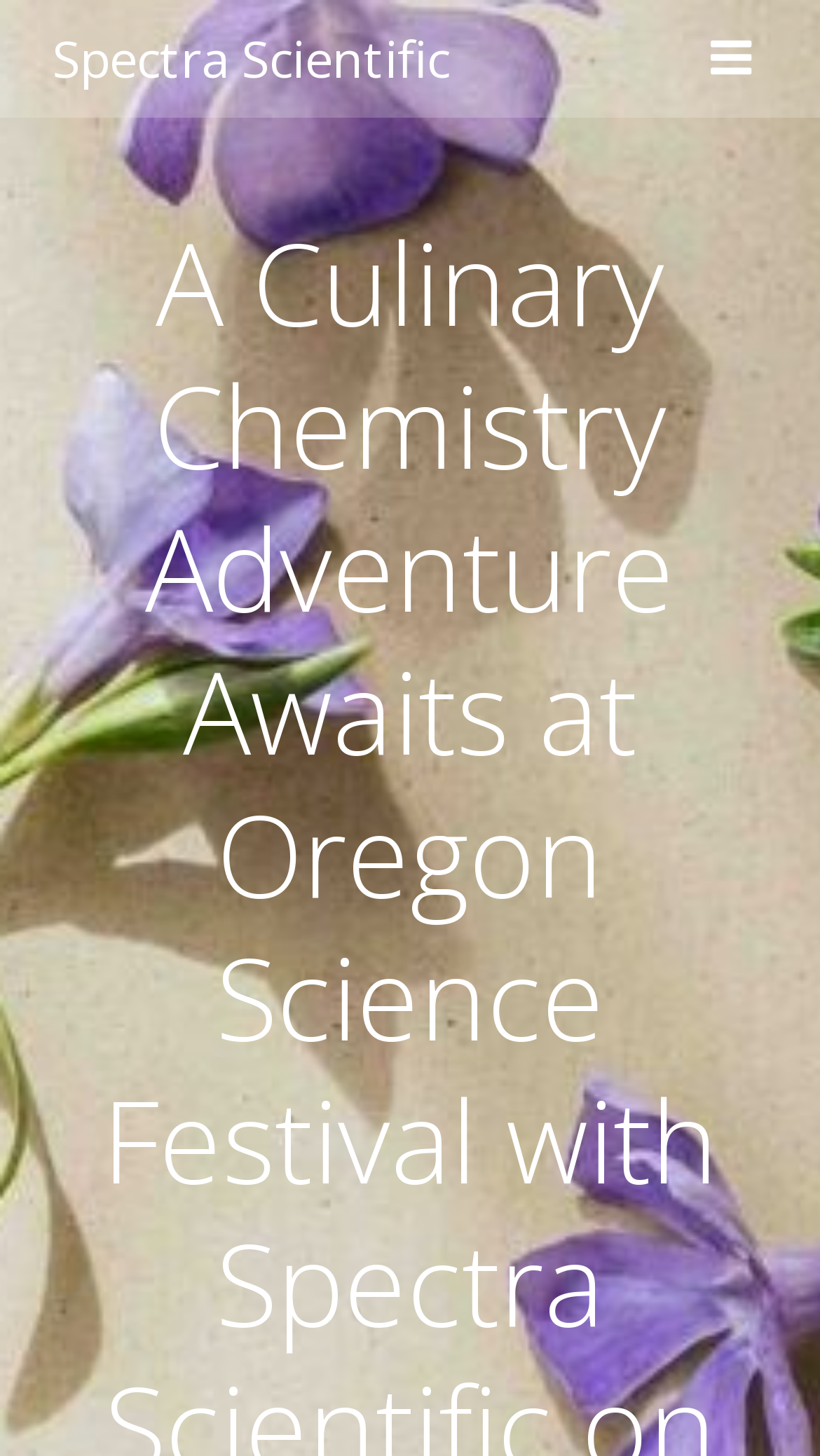Extract the text of the main heading from the webpage.

A Culinary Chemistry Adventure Awaits at Oregon Science Festival with Spectra Scientific on Sept 16-17, 2023!